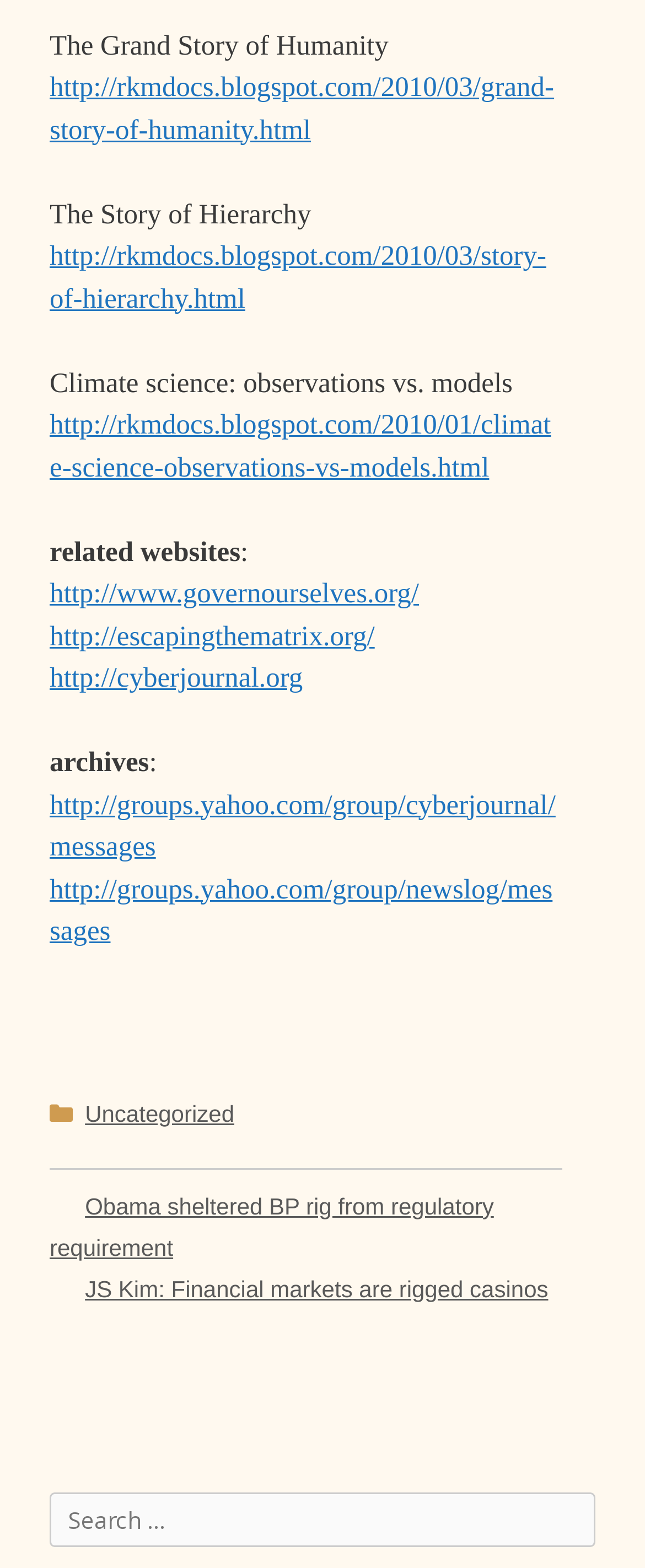Specify the bounding box coordinates of the region I need to click to perform the following instruction: "Click on the link to read The Grand Story of Humanity". The coordinates must be four float numbers in the range of 0 to 1, i.e., [left, top, right, bottom].

[0.077, 0.045, 0.859, 0.092]